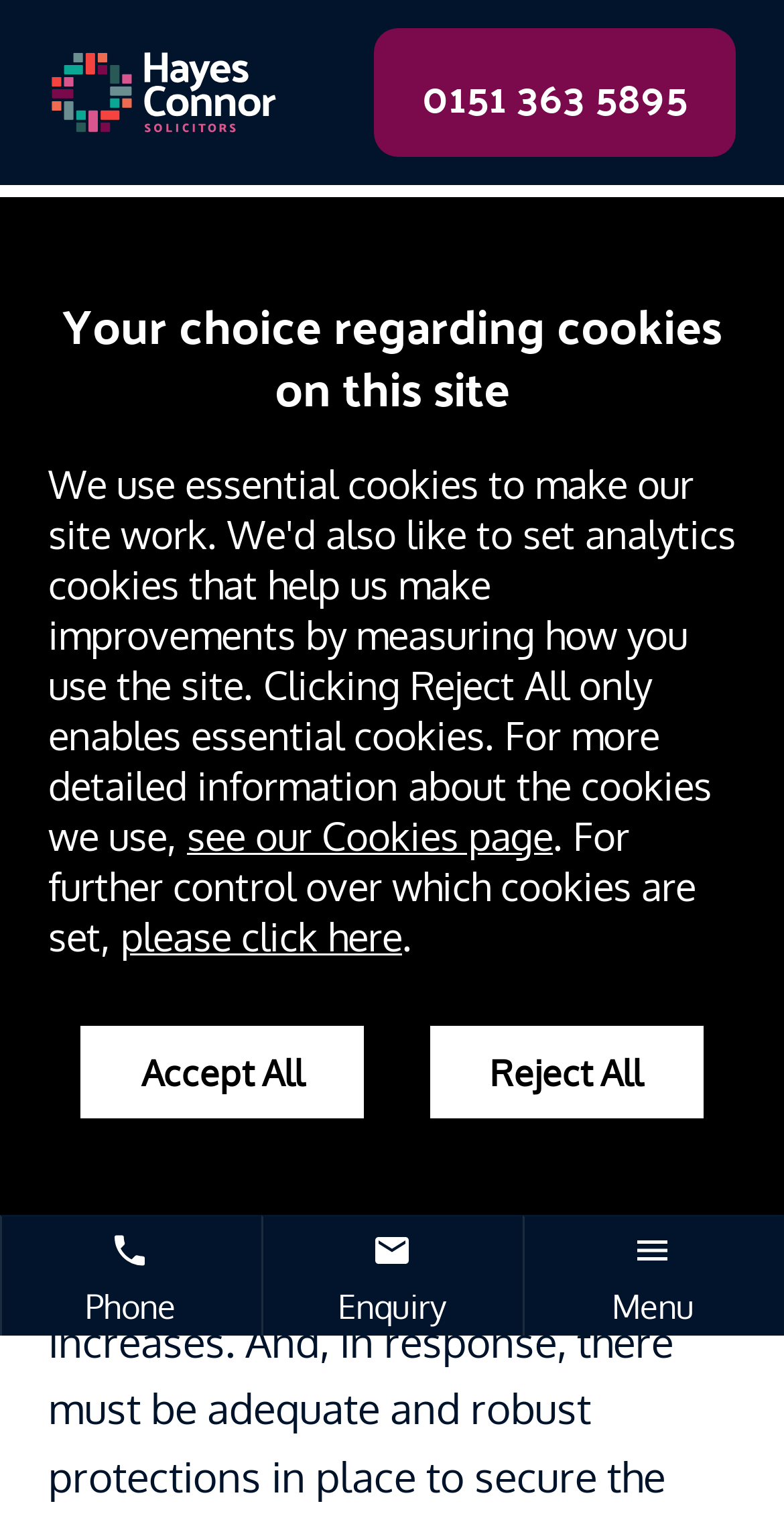Please identify the bounding box coordinates of the element on the webpage that should be clicked to follow this instruction: "View the Home page". The bounding box coordinates should be given as four float numbers between 0 and 1, formatted as [left, top, right, bottom].

[0.062, 0.185, 0.172, 0.223]